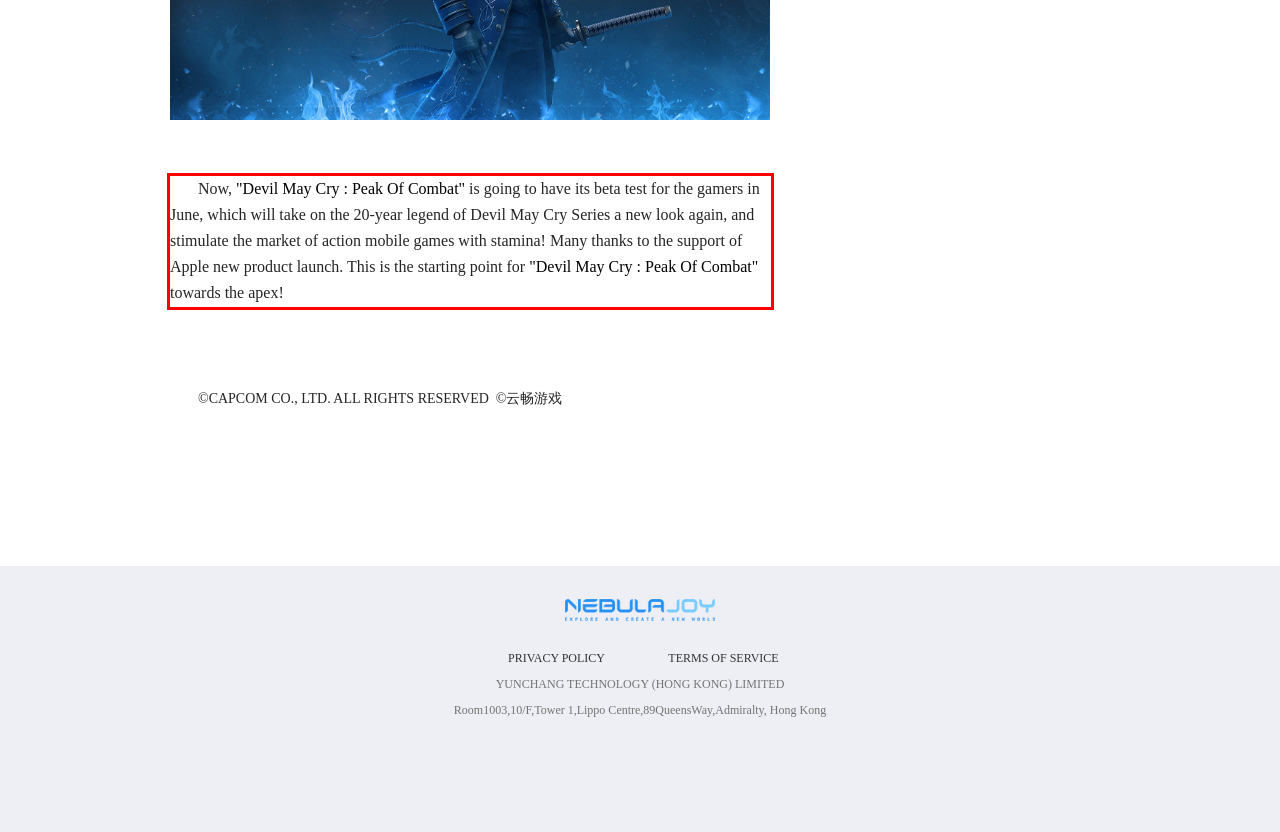Analyze the screenshot of the webpage that features a red bounding box and recognize the text content enclosed within this red bounding box.

Now, "Devil May Cry : Peak Of Combat" is going to have its beta test for the gamers in June, which will take on the 20-year legend of Devil May Cry Series a new look again, and stimulate the market of action mobile games with stamina! Many thanks to the support of Apple new product launch. This is the starting point for "Devil May Cry : Peak Of Combat" towards the apex!